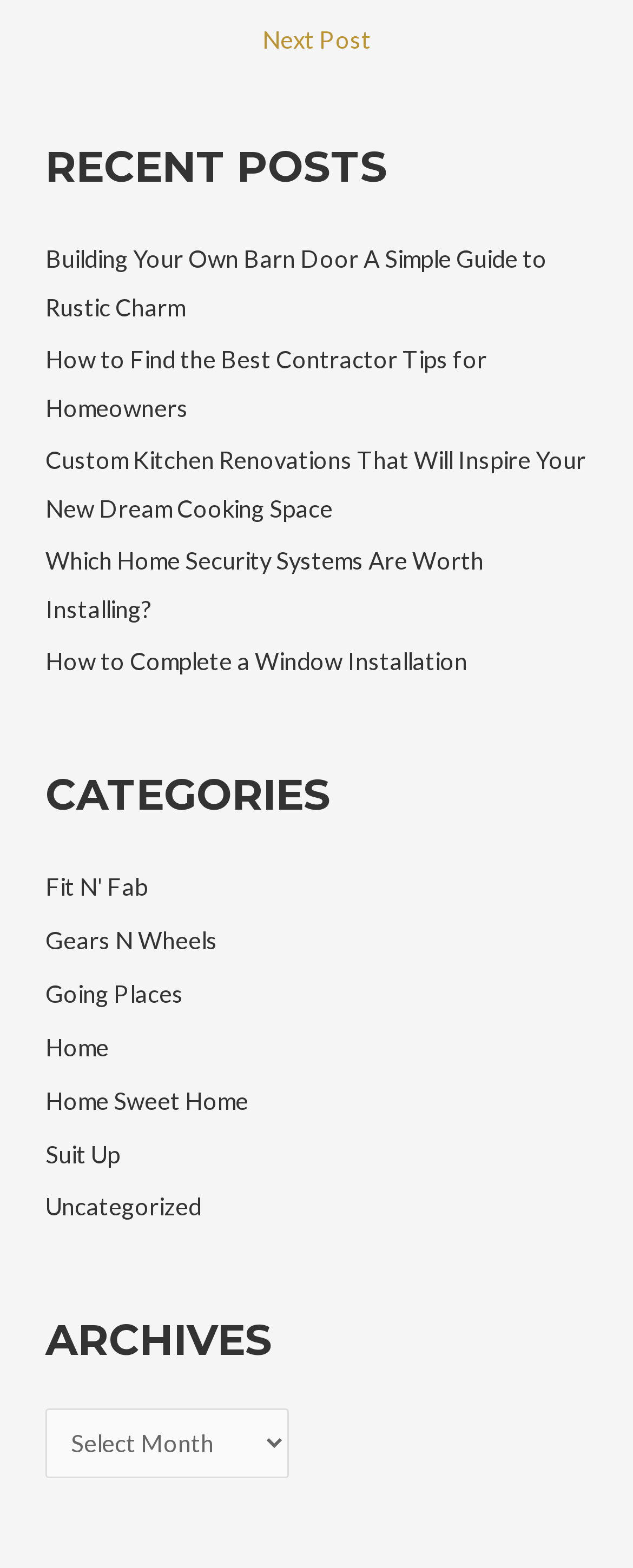What is the category of the first link under 'Categories'? Based on the screenshot, please respond with a single word or phrase.

Fit N' Fab